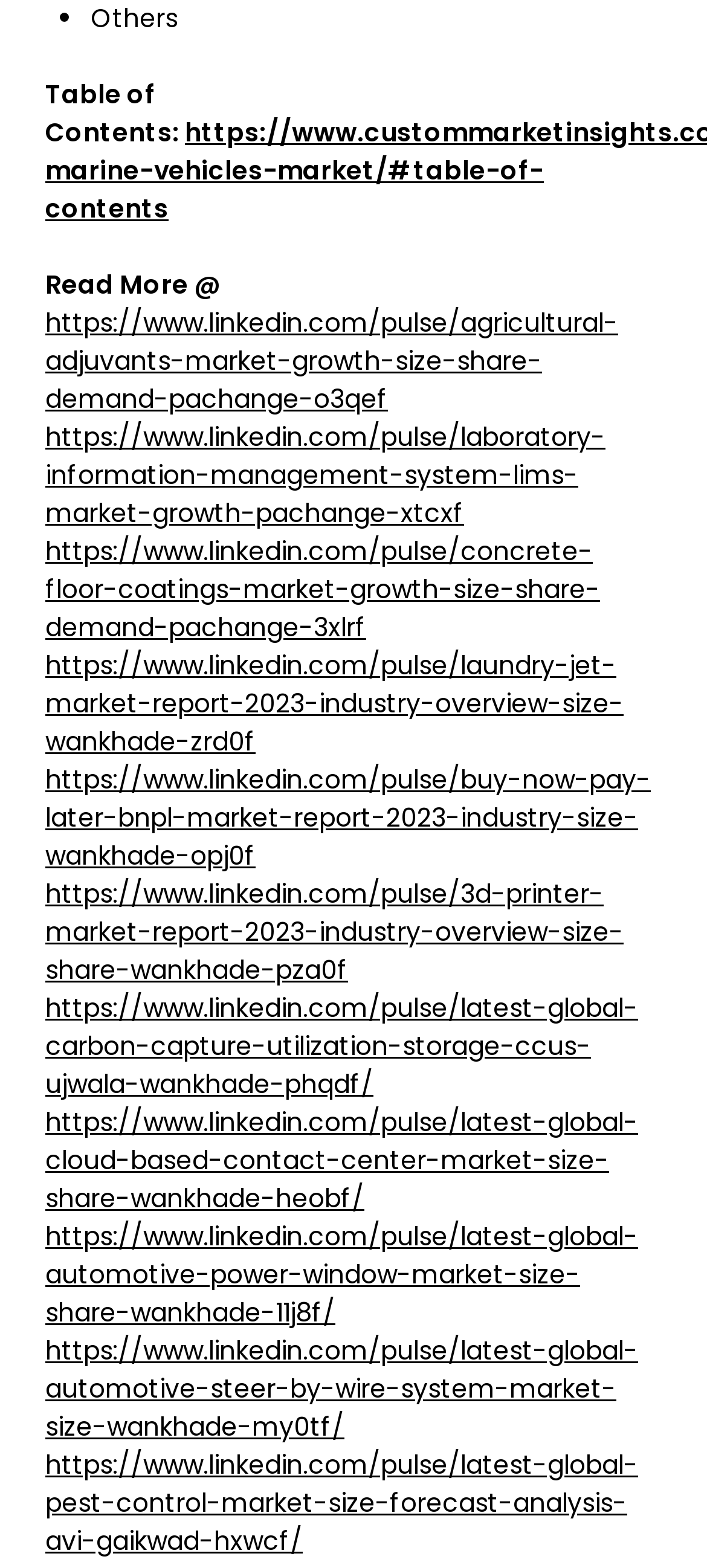Locate the bounding box coordinates of the area to click to fulfill this instruction: "View laboratory information management system market report". The bounding box should be presented as four float numbers between 0 and 1, in the order [left, top, right, bottom].

[0.064, 0.267, 0.856, 0.339]